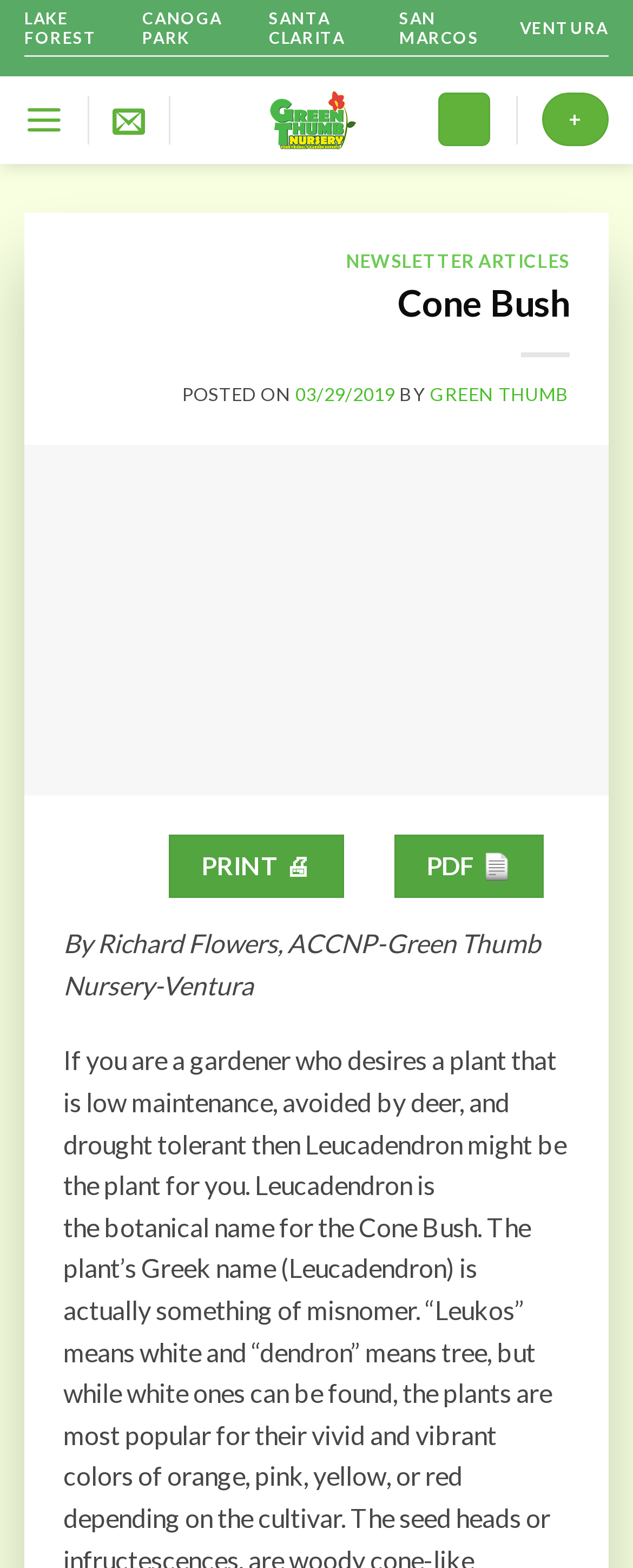Refer to the element description Free Newsletter and identify the corresponding bounding box in the screenshot. Format the coordinates as (top-left x, top-left y, bottom-right x, bottom-right y) with values in the range of 0 to 1.

[0.178, 0.054, 0.229, 0.099]